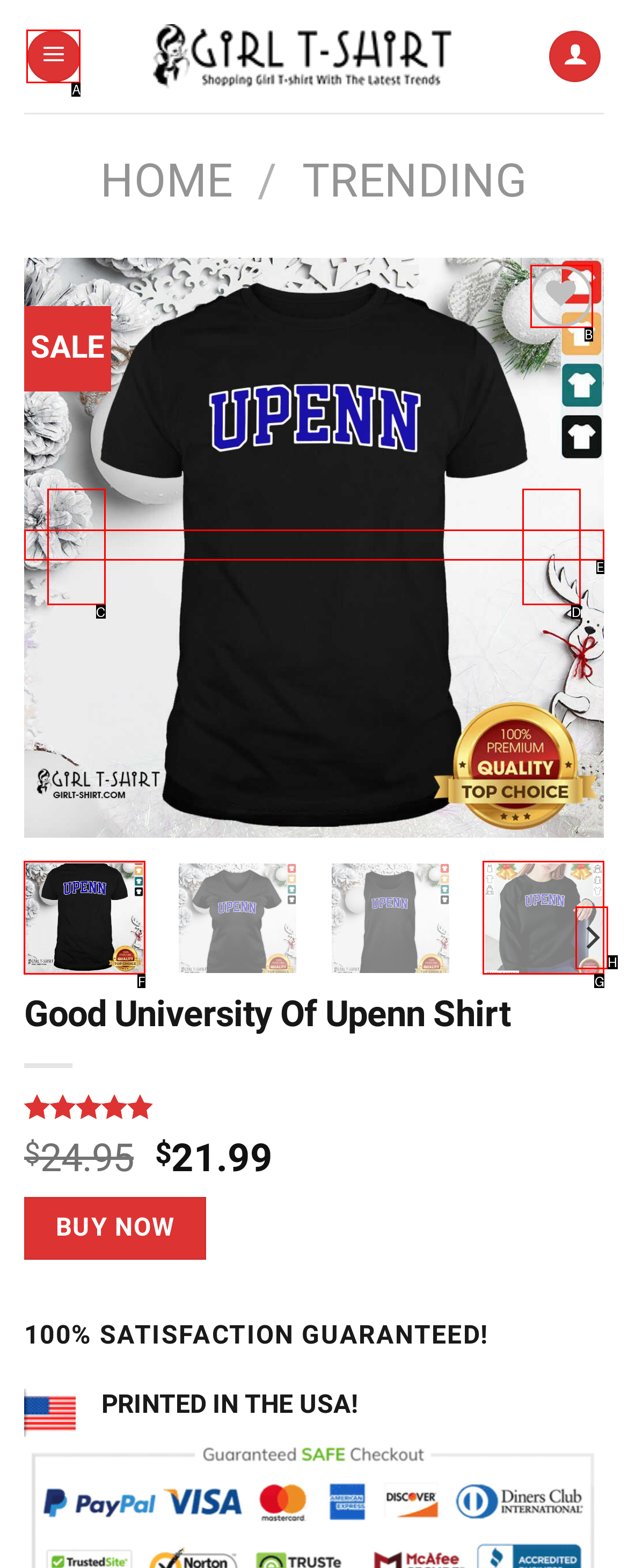Which option best describes: parent_node: Add to Wishlist aria-label="Wishlist"
Respond with the letter of the appropriate choice.

B